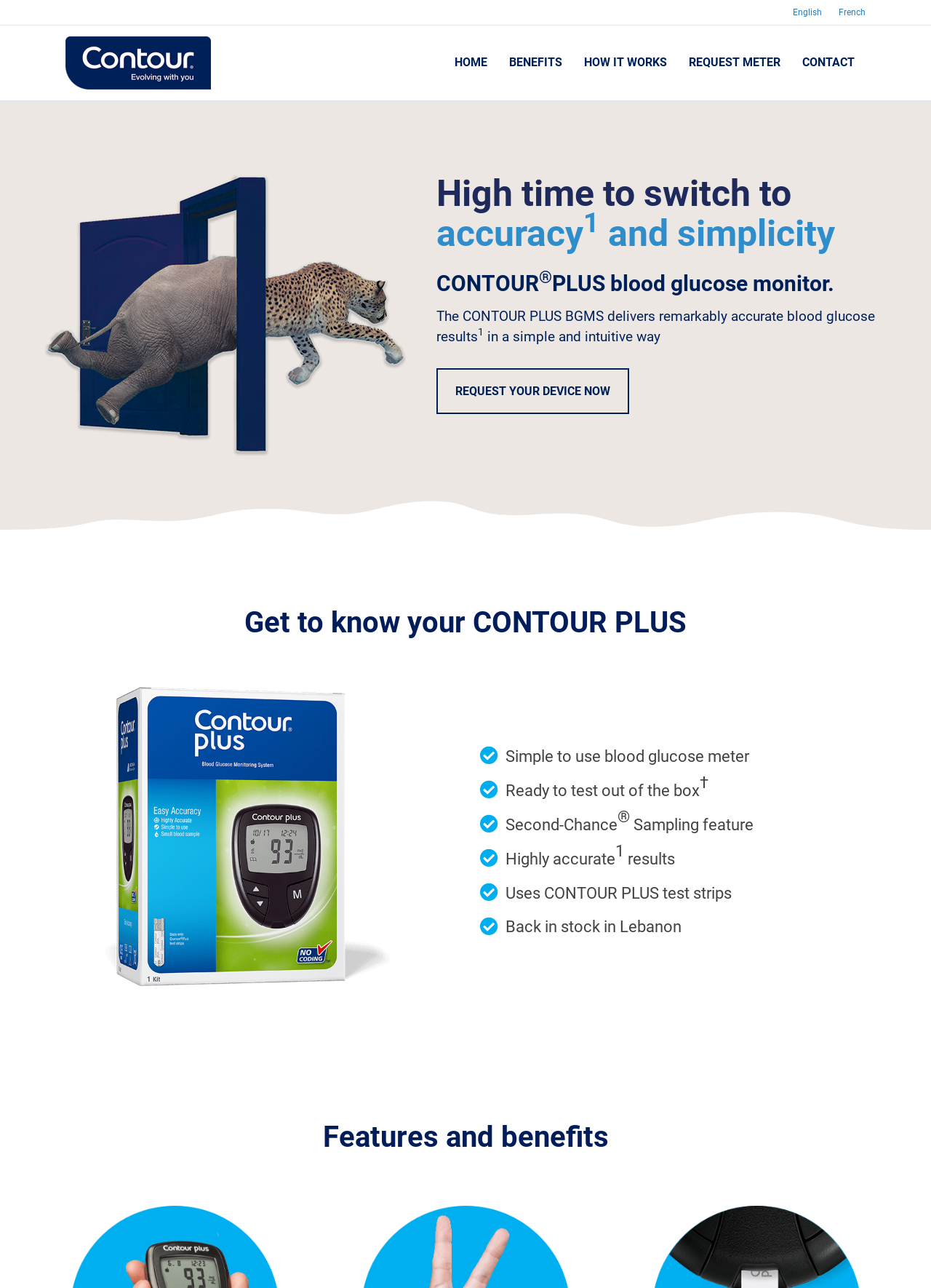Use a single word or phrase to answer the question: What is the accuracy of the CONTOUR PLUS BGMS?

Highly accurate